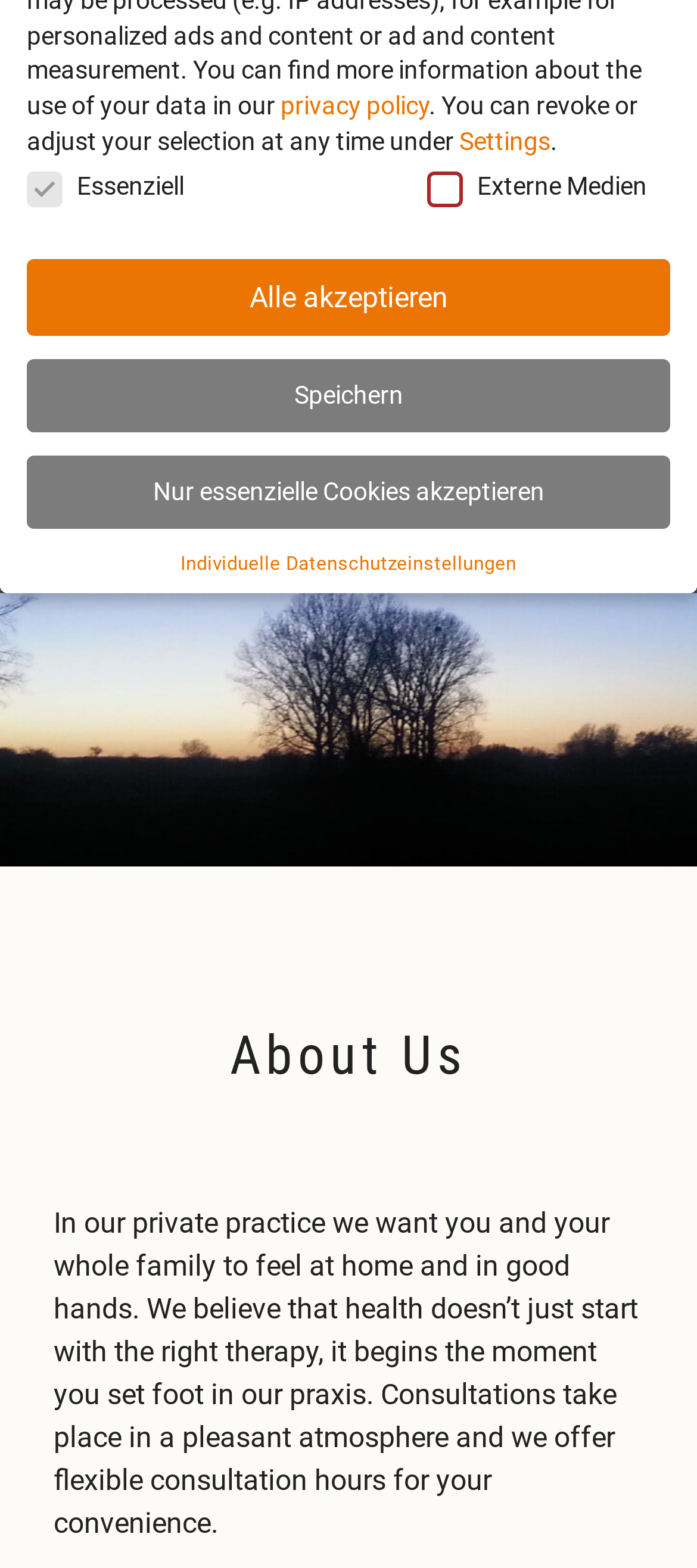Given the element description "Settings", identify the bounding box of the corresponding UI element.

[0.659, 0.081, 0.79, 0.099]